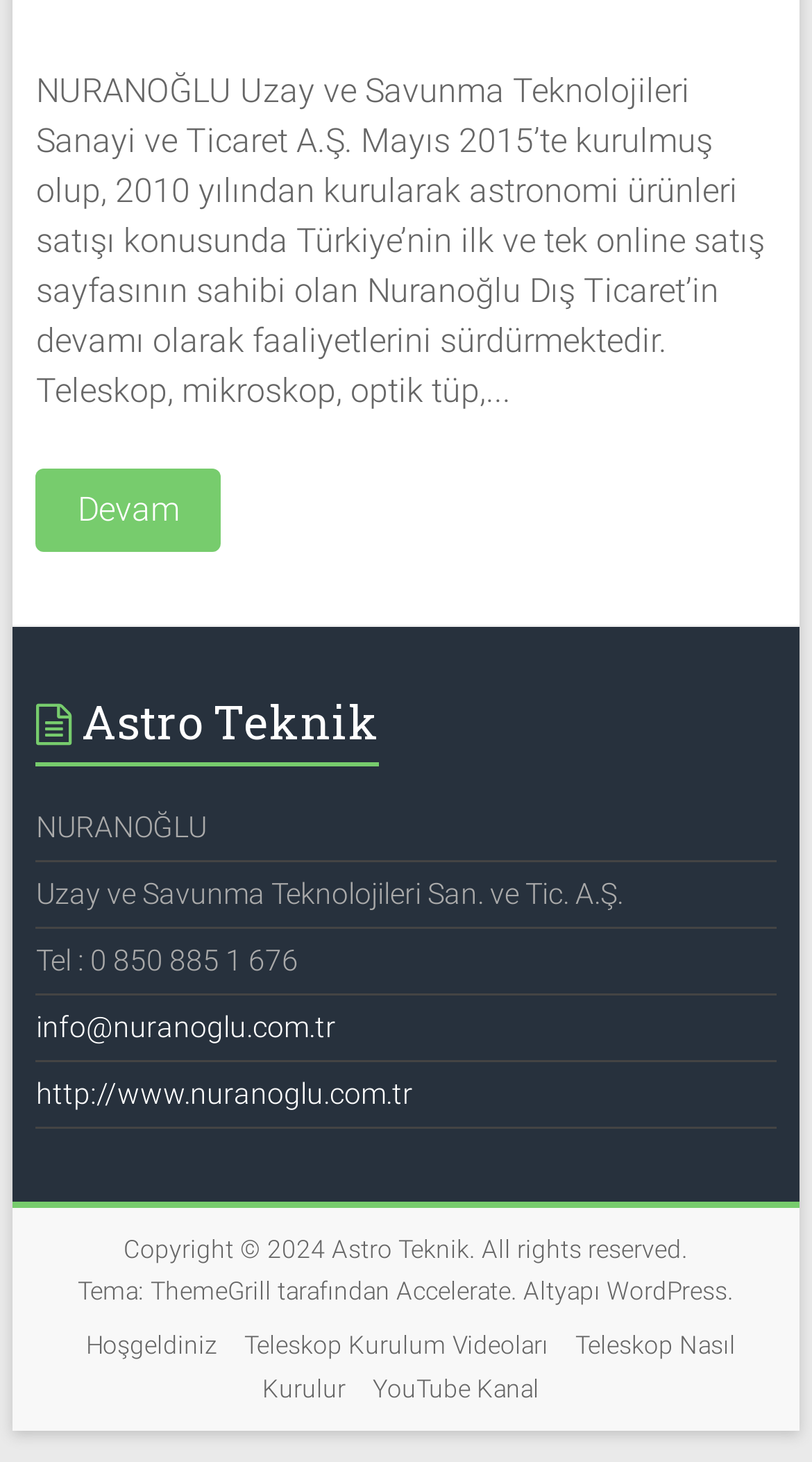Bounding box coordinates are specified in the format (top-left x, top-left y, bottom-right x, bottom-right y). All values are floating point numbers bounded between 0 and 1. Please provide the bounding box coordinate of the region this sentence describes: Teleskop Nasıl Kurulur

[0.323, 0.904, 0.906, 0.961]